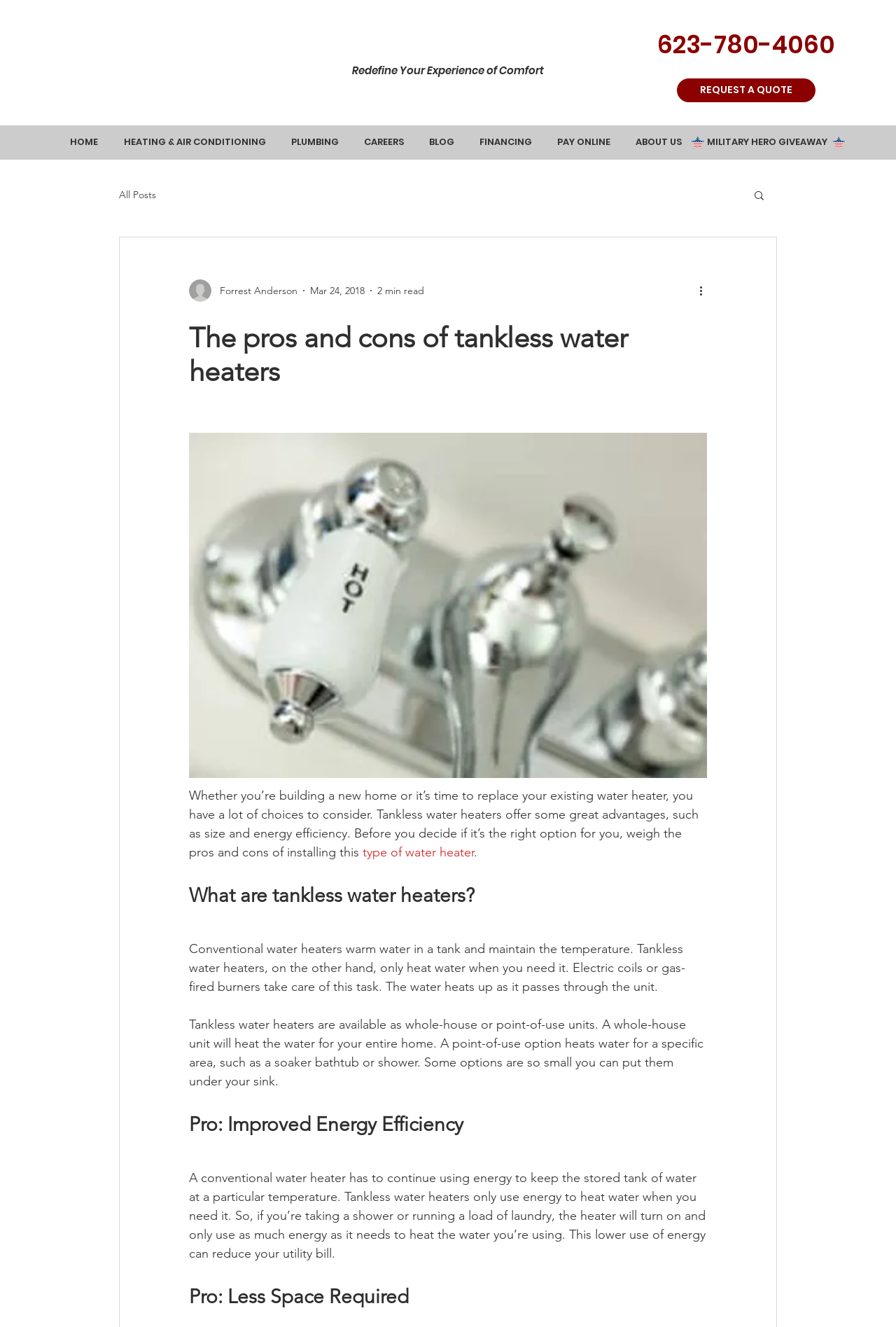What is the company name in the logo?
Please use the image to provide a one-word or short phrase answer.

Forrest-Anderson